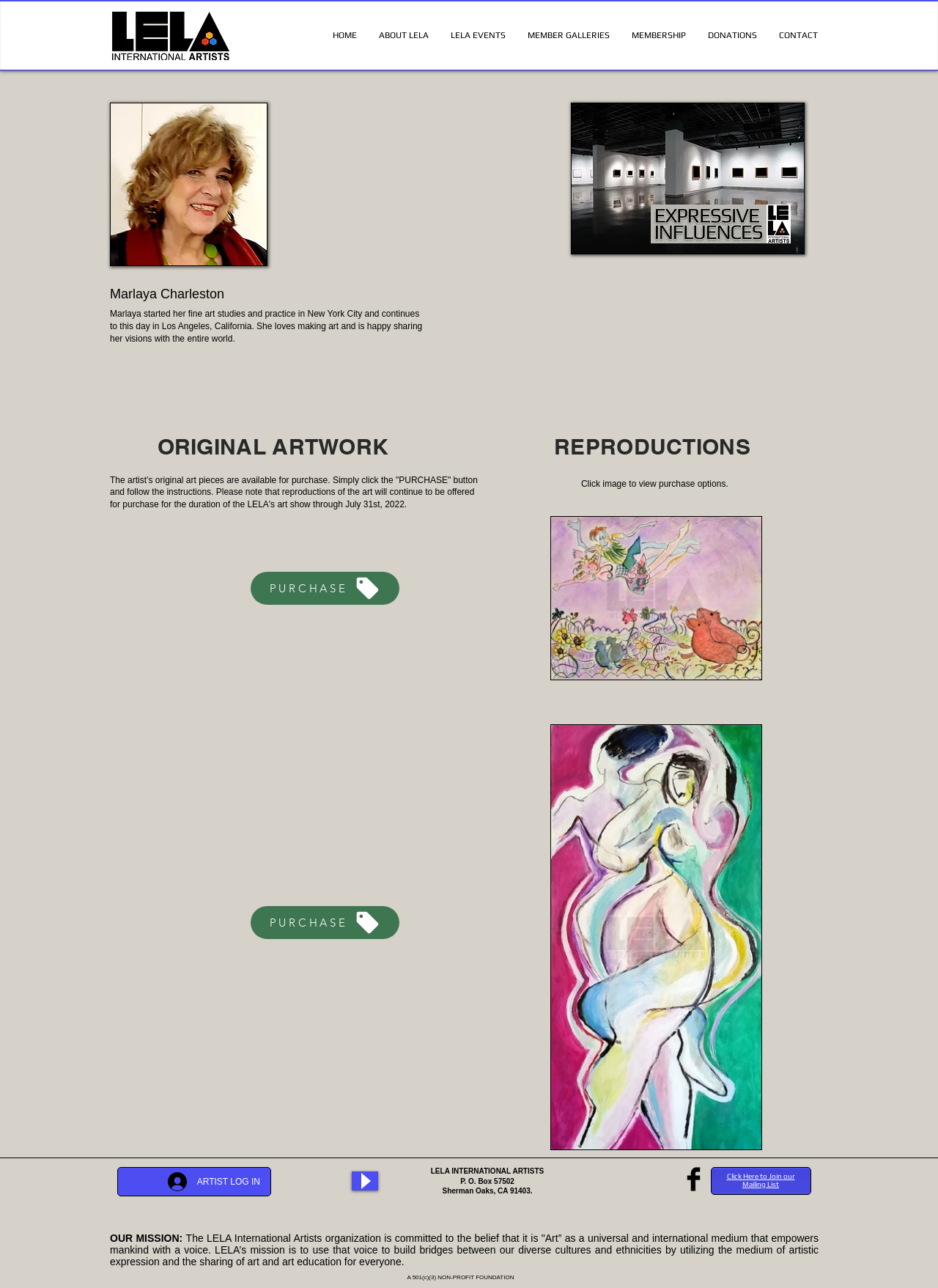Using the description: "Home Slider", determine the UI element's bounding box coordinates. Ensure the coordinates are in the format of four float numbers between 0 and 1, i.e., [left, top, right, bottom].

None